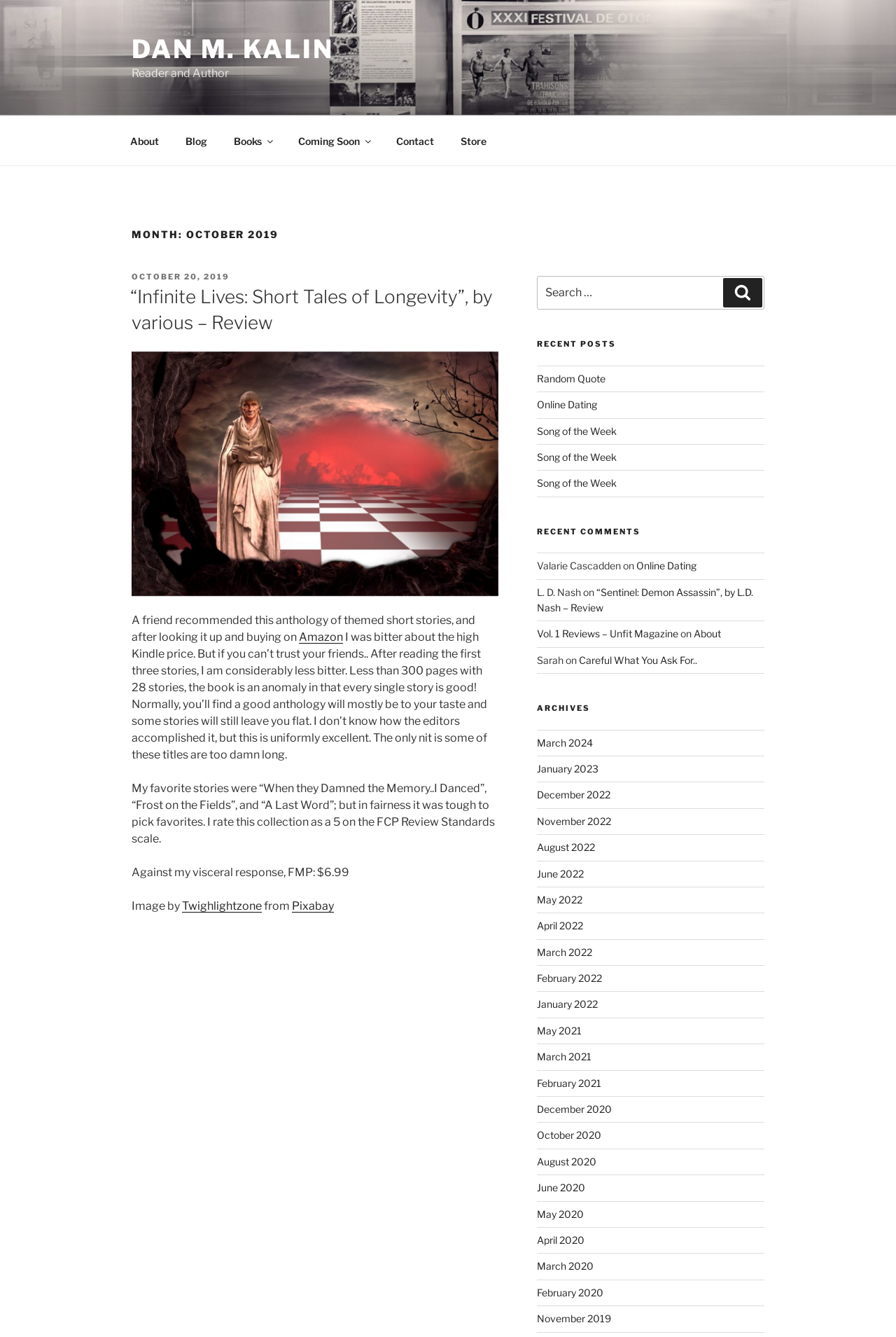Illustrate the webpage's structure and main components comprehensively.

The webpage is a blog belonging to Dan M. Kalin, an author and reader. At the top, there is a navigation menu with links to "About", "Blog", "Books", "Coming Soon", "Contact", and "Store". Below the menu, there is a heading that reads "MONTH: OCTOBER 2019". 

The main content of the page is an article with a heading "“Infinite Lives: Short Tales of Longevity”, by various – Review". The article starts with a brief introduction, followed by a review of the book. The review is divided into several paragraphs, with the reviewer sharing their thoughts on the book and mentioning their favorite stories. There is also a mention of the book's price and a rating based on the FCP Review Standards scale.

To the right of the article, there is a search bar with a button labeled "Search". Below the search bar, there are three sections: "RECENT POSTS", "RECENT COMMENTS", and "ARCHIVES". The "RECENT POSTS" section lists several links to recent blog posts, while the "RECENT COMMENTS" section shows comments from various users on different posts. The "ARCHIVES" section lists links to blog posts from different months and years, dating back to 2019.

Throughout the page, there are several links to external websites, such as Amazon and Pixabay, as well as internal links to other blog posts and pages on the website. The overall layout is organized, with clear headings and concise text, making it easy to navigate and read.